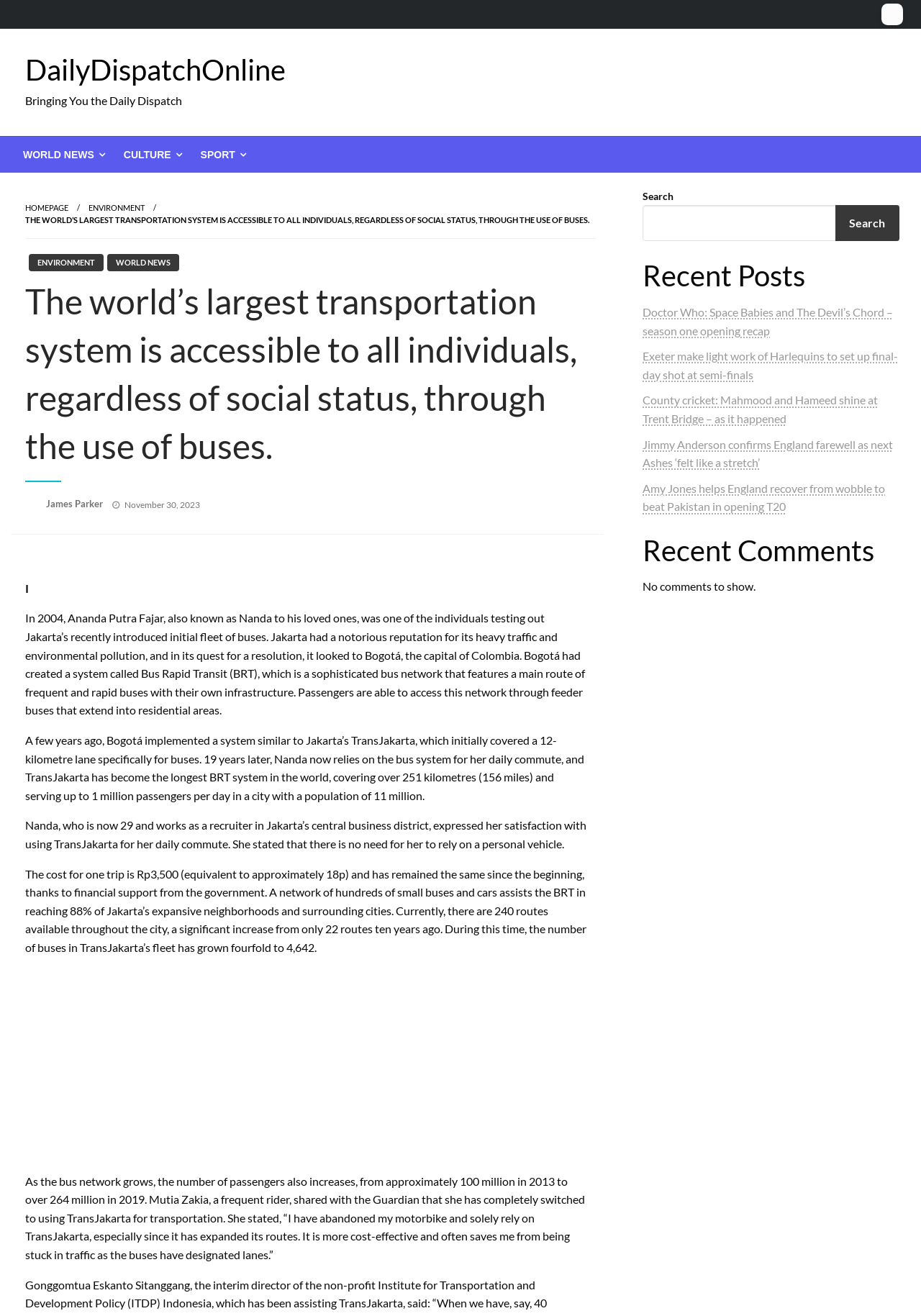Use a single word or phrase to answer the following:
How many routes are available in TransJakarta?

240